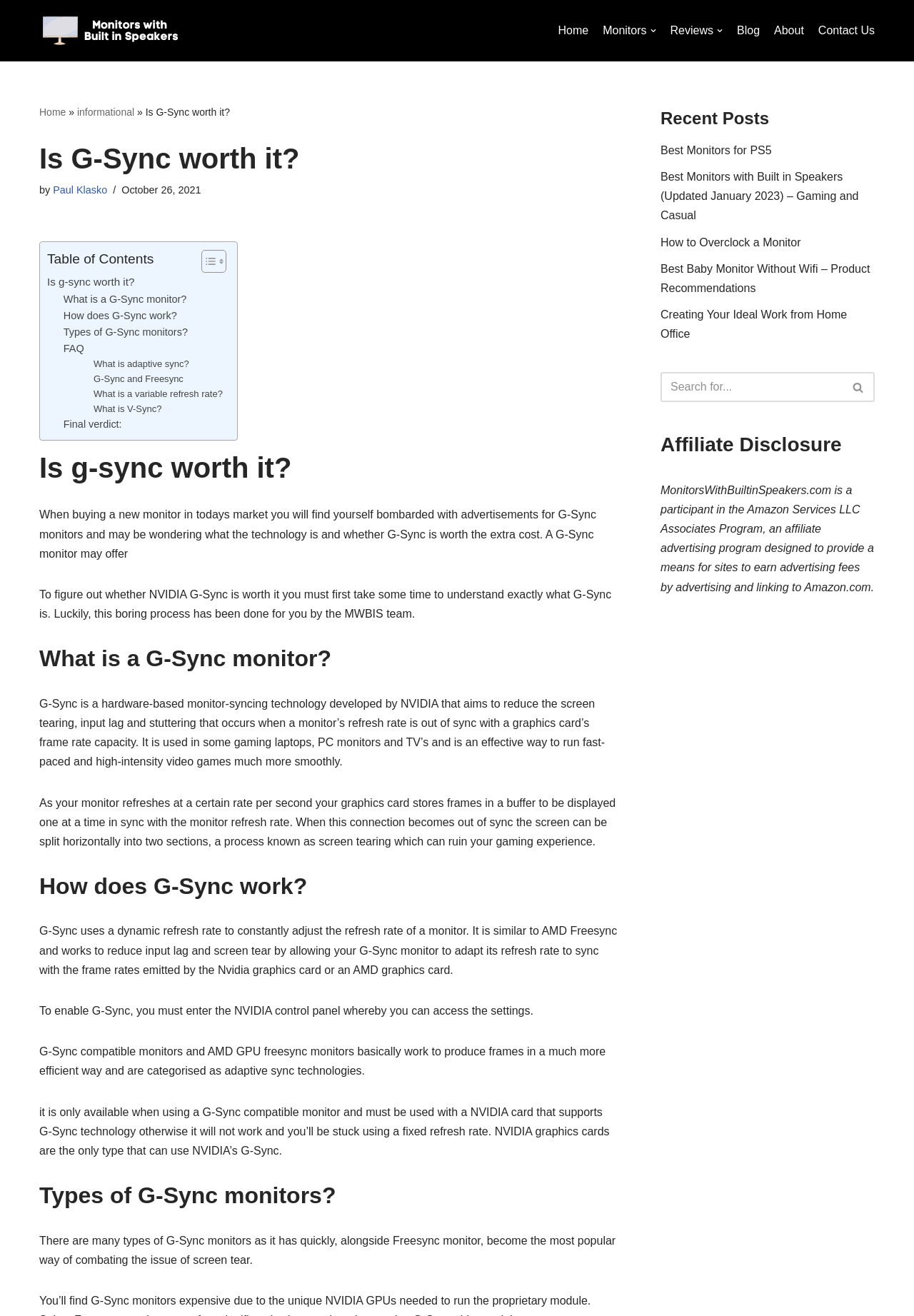From the image, can you give a detailed response to the question below:
What is the relationship between G-Sync and NVIDIA?

The webpage states that G-Sync is a technology developed by NVIDIA, and it is only available when using a G-Sync compatible monitor and a NVIDIA card that supports G-Sync technology.